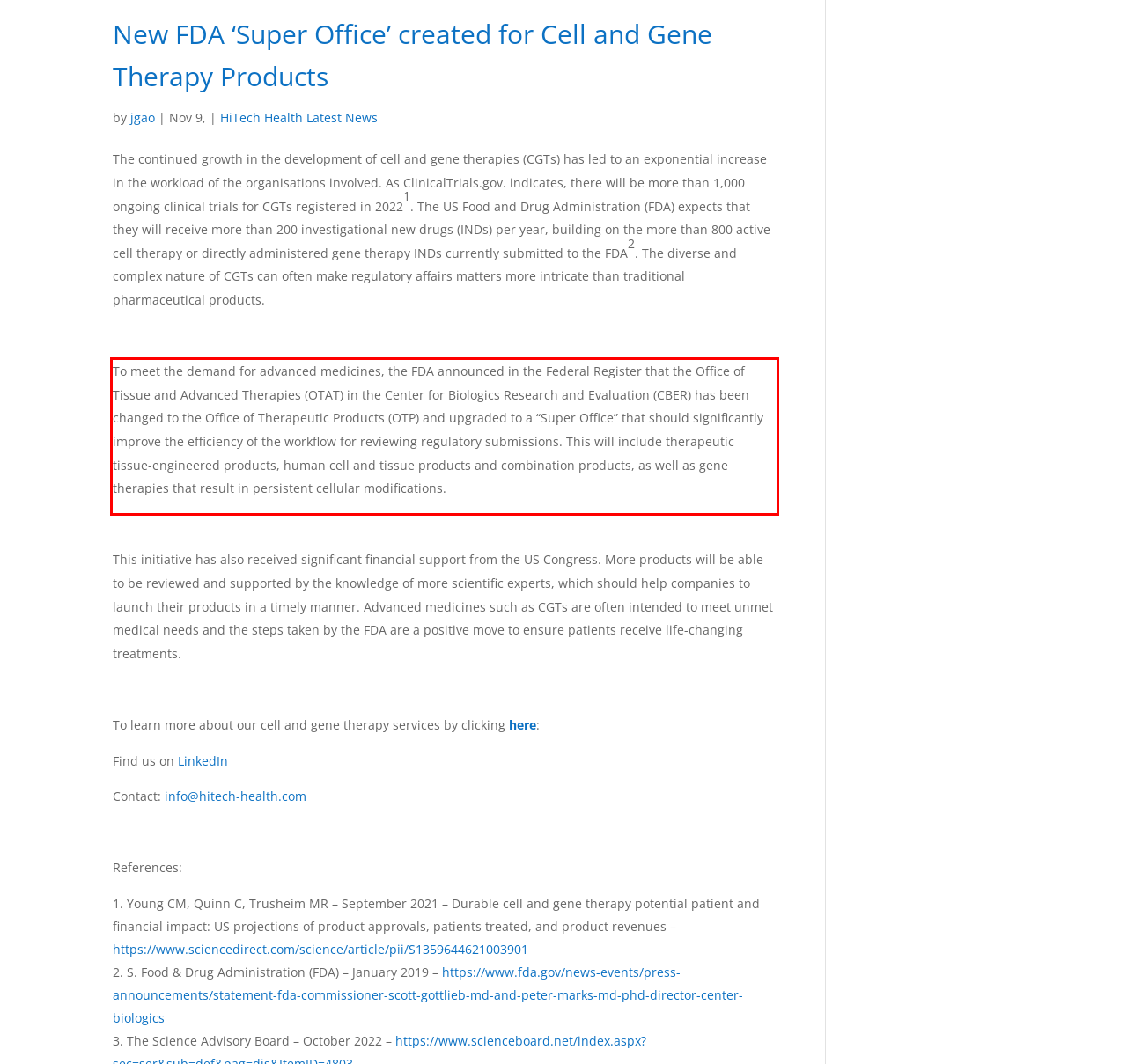You are presented with a screenshot containing a red rectangle. Extract the text found inside this red bounding box.

To meet the demand for advanced medicines, the FDA announced in the Federal Register that the Office of Tissue and Advanced Therapies (OTAT) in the Center for Biologics Research and Evaluation (CBER) has been changed to the Office of Therapeutic Products (OTP) and upgraded to a “Super Office” that should significantly improve the efficiency of the workflow for reviewing regulatory submissions. This will include therapeutic tissue-engineered products, human cell and tissue products and combination products, as well as gene therapies that result in persistent cellular modifications.